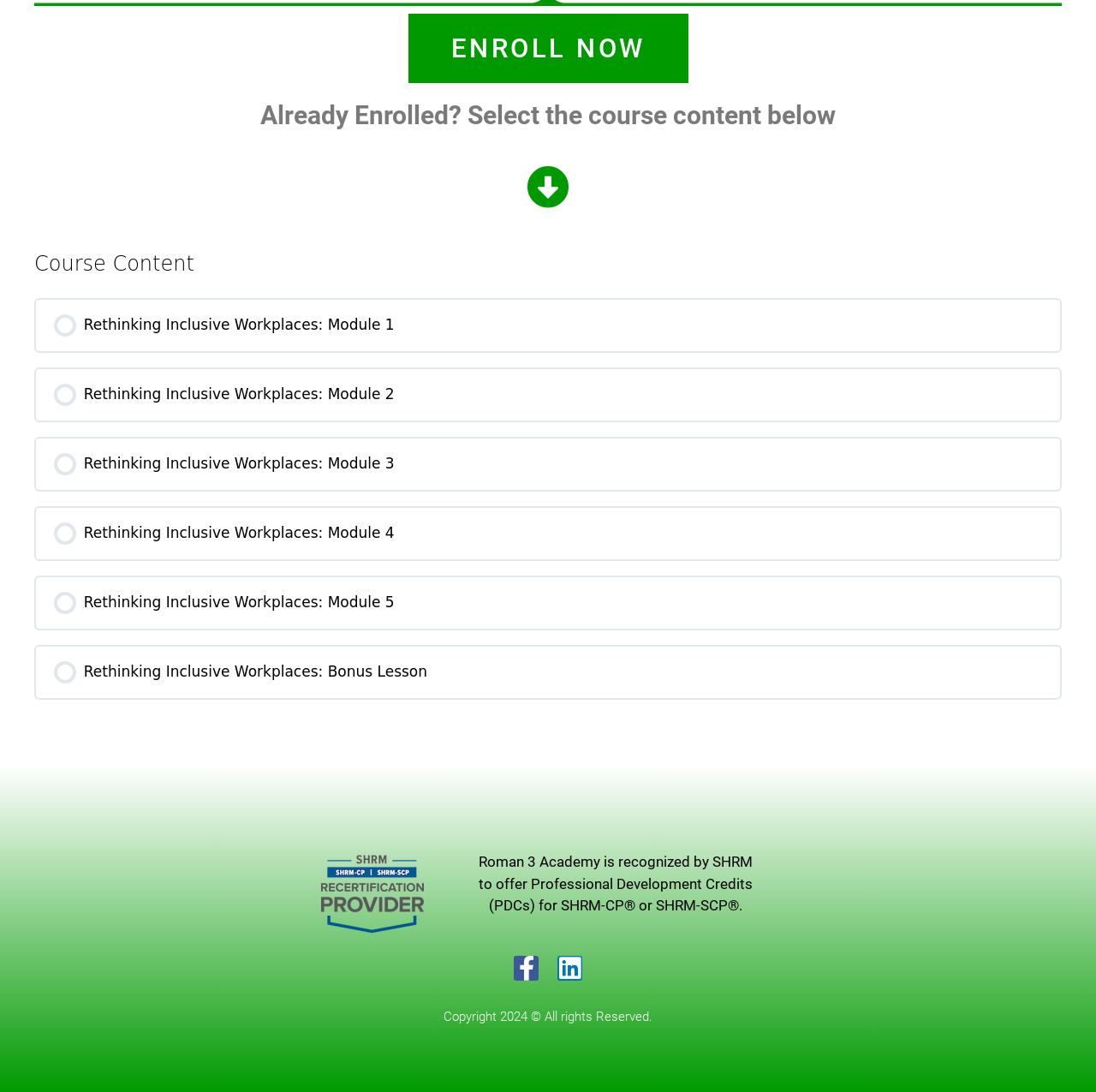Pinpoint the bounding box coordinates of the clickable area needed to execute the instruction: "Access Module 1". The coordinates should be specified as four float numbers between 0 and 1, i.e., [left, top, right, bottom].

[0.033, 0.275, 0.967, 0.322]